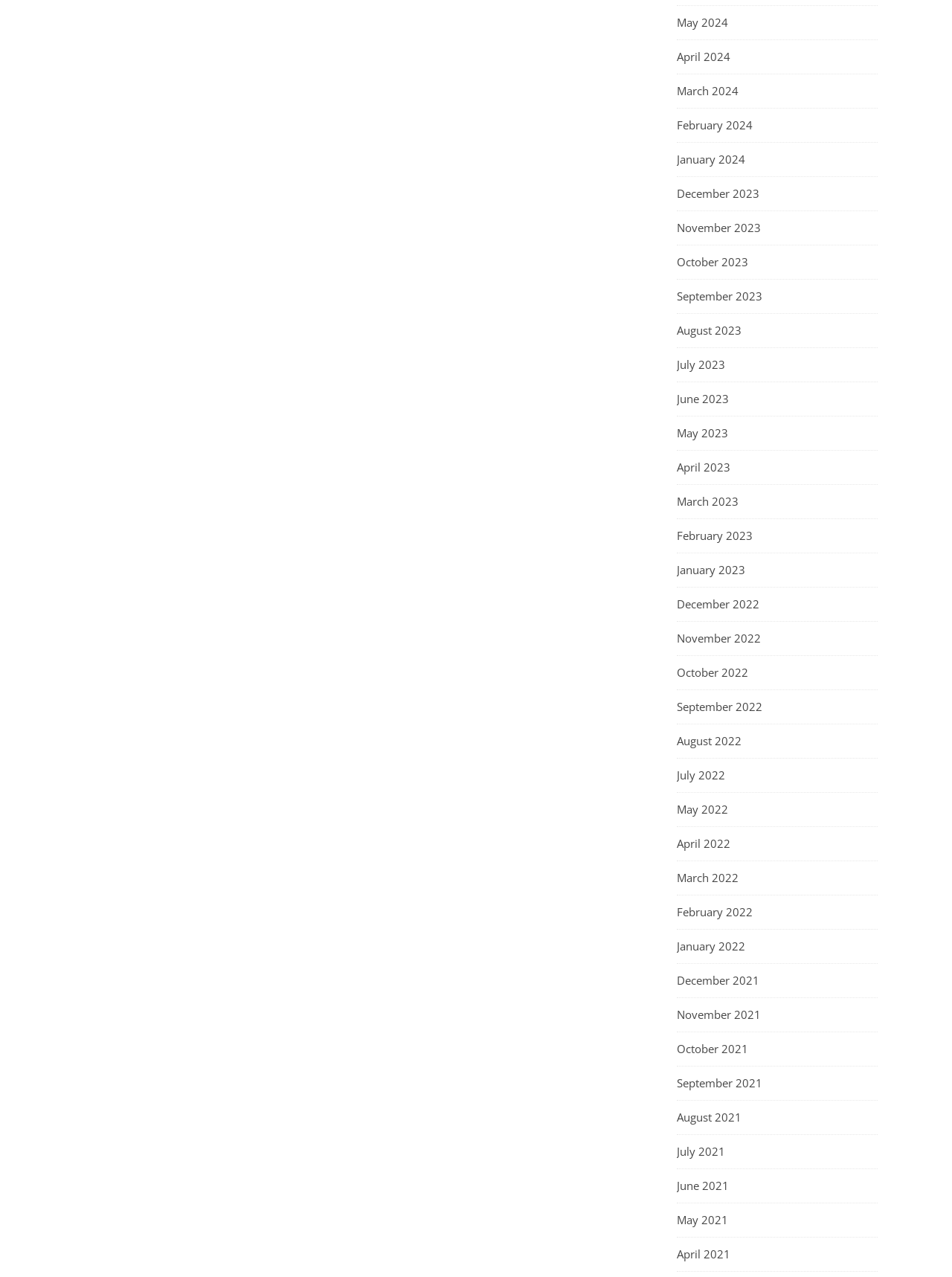How many links are there in total?
Provide a one-word or short-phrase answer based on the image.

43